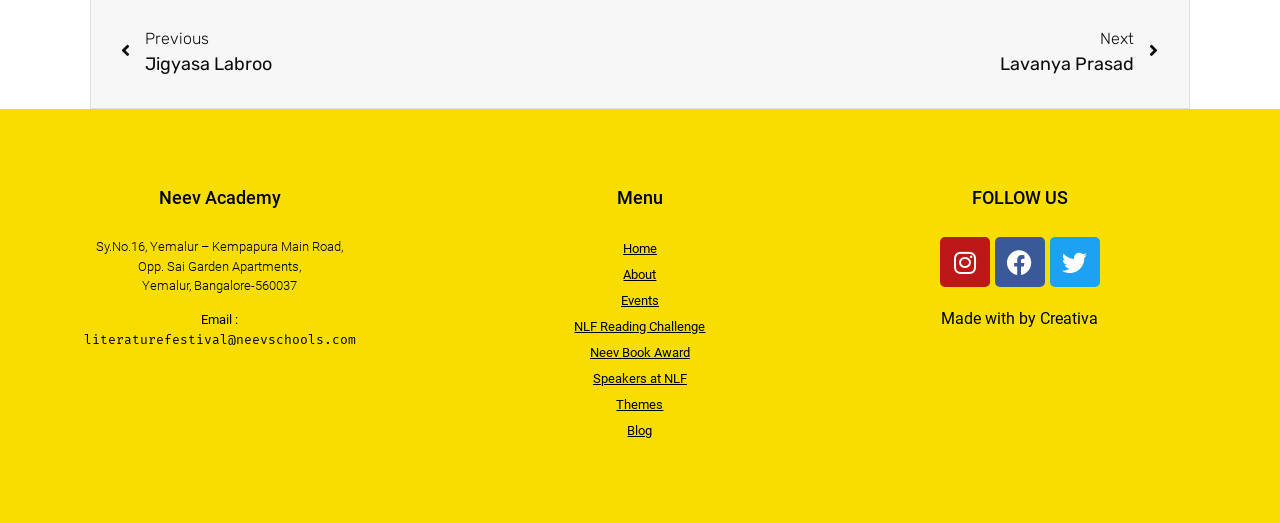Can you find the bounding box coordinates for the element that needs to be clicked to execute this instruction: "go to home page"? The coordinates should be given as four float numbers between 0 and 1, i.e., [left, top, right, bottom].

[0.359, 0.454, 0.641, 0.5]